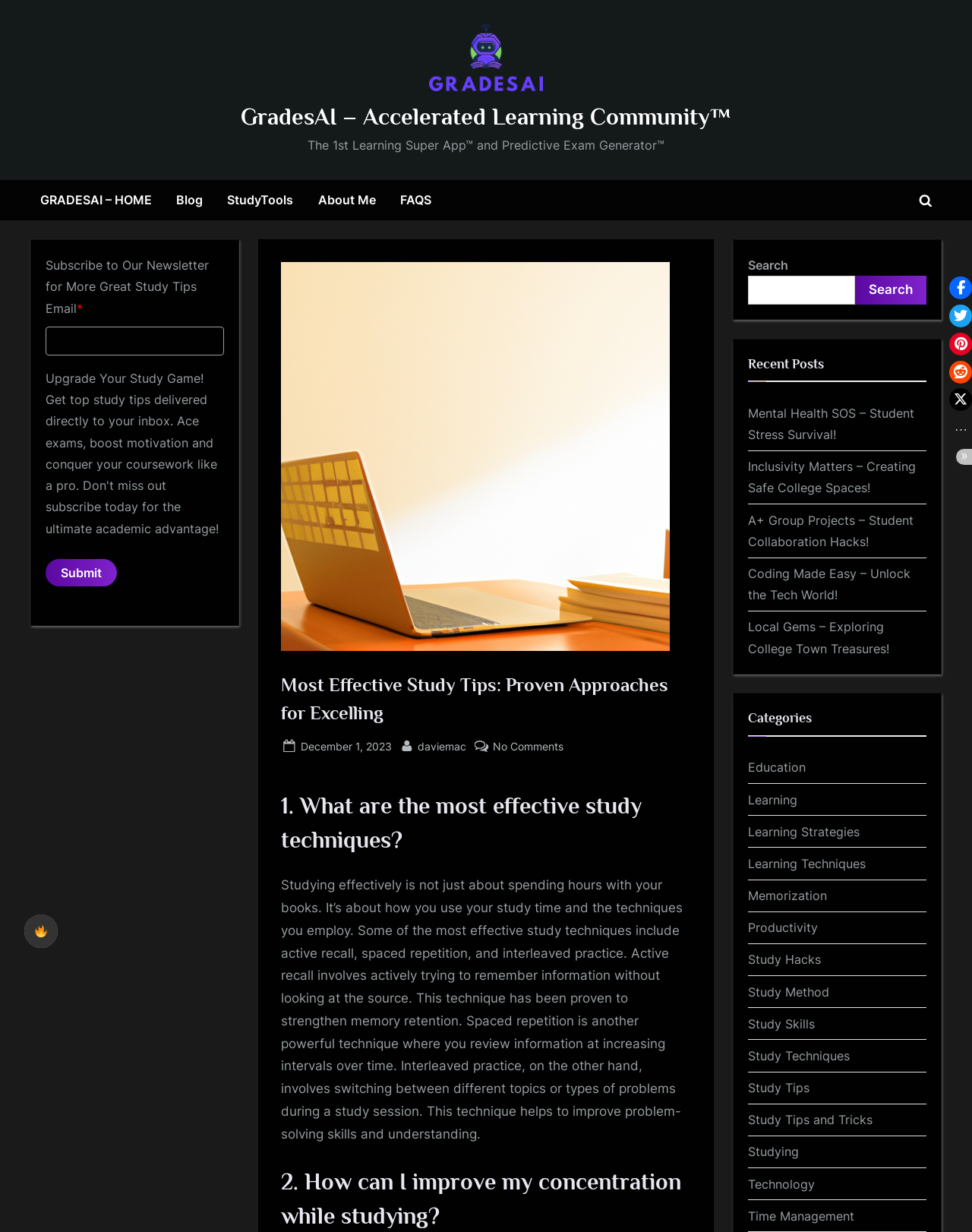Can you identify the bounding box coordinates of the clickable region needed to carry out this instruction: 'Read the recent post 'Mental Health SOS – Student Stress Survival!''? The coordinates should be four float numbers within the range of 0 to 1, stated as [left, top, right, bottom].

[0.77, 0.329, 0.941, 0.359]